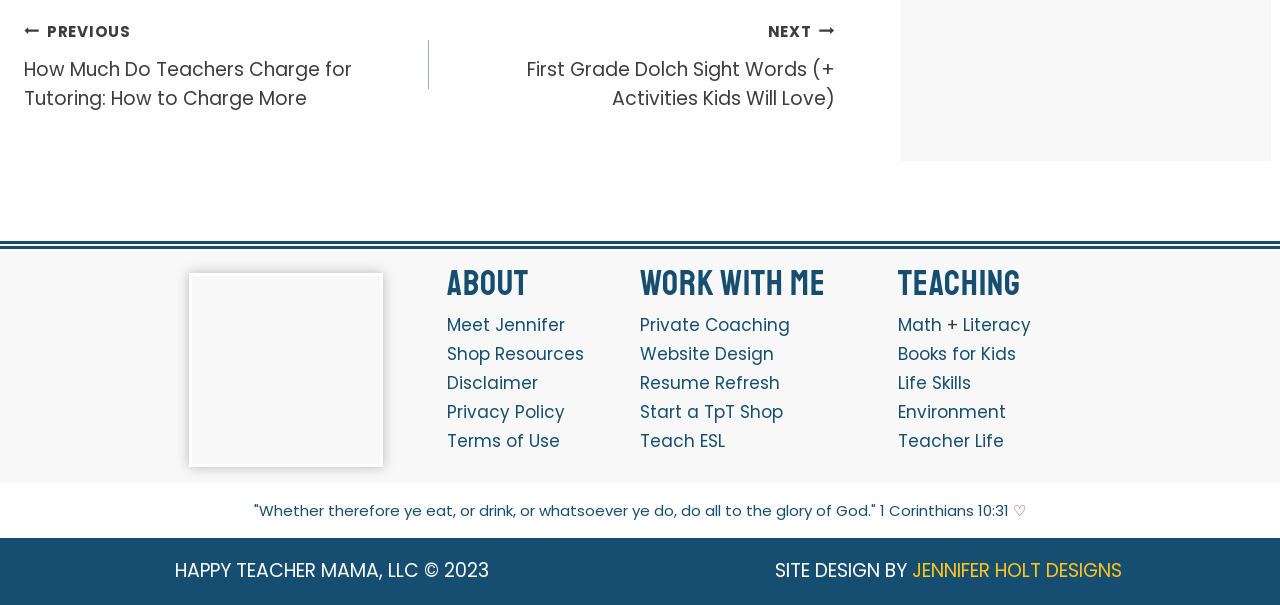Please locate the UI element described by "Jennifer Holt Designs" and provide its bounding box coordinates.

[0.712, 0.92, 0.876, 0.965]